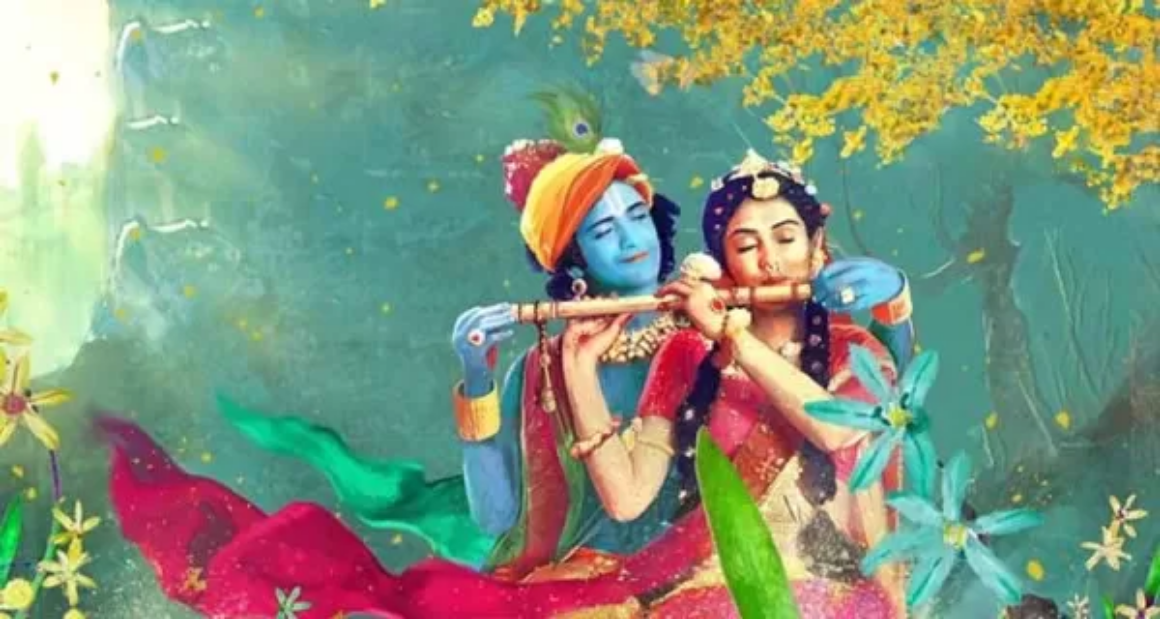Give a thorough caption of the image, focusing on all visible elements.

In this vibrant and enchanting artwork, we see the divine couple, Lord Krishna and Radha, beautifully portrayed in a moment of musical intimacy. Krishna, depicted with striking blue skin and adorned in traditional attire, plays the flute with an air of devotion and joy, drawing Radha closer to him. She, draped in a richly colored sari, closes her eyes in bliss as she joins him in this harmonious experience. The lush greens and vibrant reds of their garments contrast with the serene blue backdrop, filled with hints of floral motifs. Delicate yellow flowers cascade above them, enhancing the aura of love and spirituality that defines their relationship. This image captures the essence of love, devotion, and the transcendental bond celebrated in countless tales and prayers within Hindu tradition.